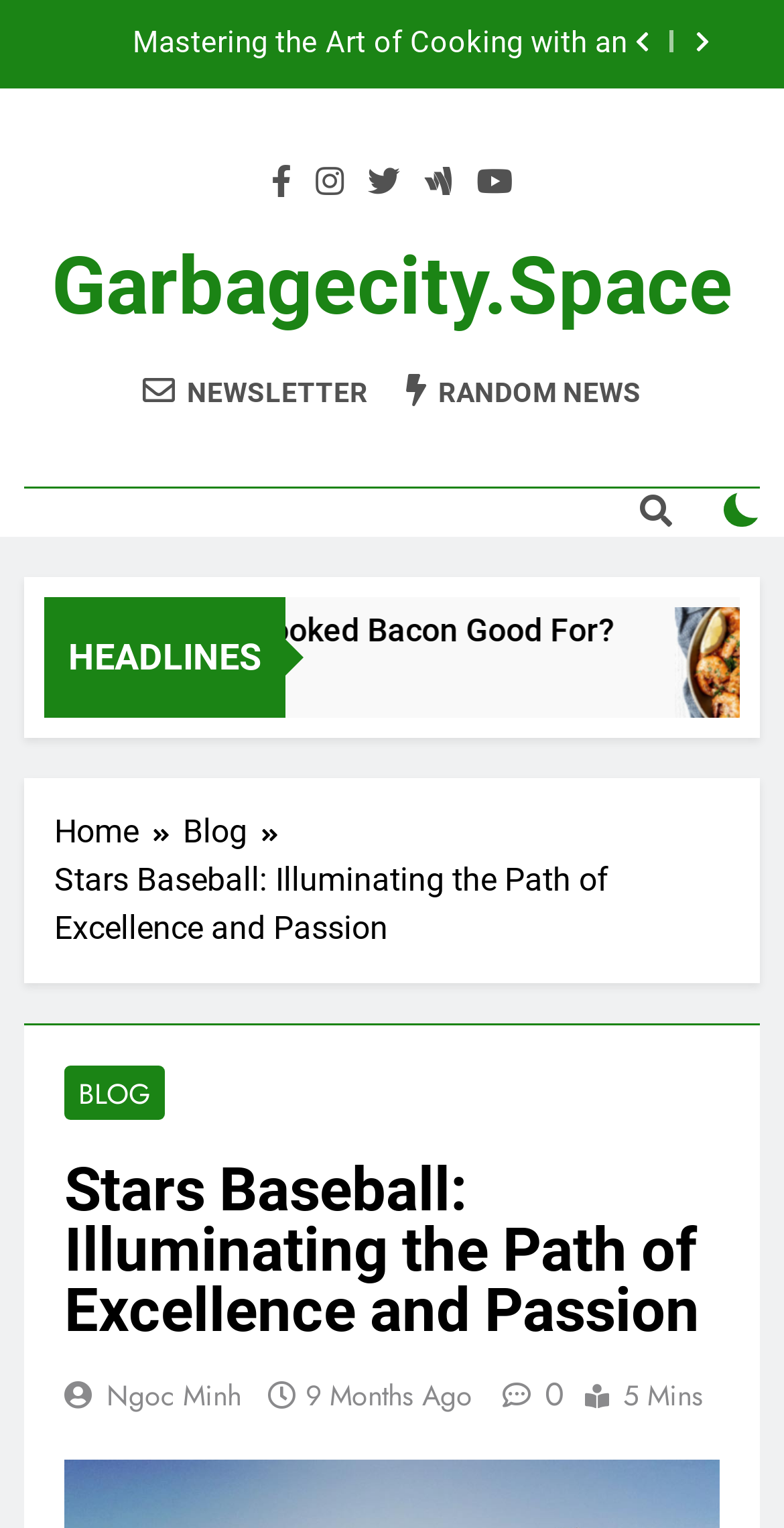Give a full account of the webpage's elements and their arrangement.

The webpage appears to be a blog or news article page, with a focus on Stars Baseball. At the top, there are two buttons with icons, one on the left and one on the right, which may be used for navigation or other functions. Below these buttons, there is a list item with a link to an unrelated article about cooked shrimp, which may be a featured or recommended article.

To the right of this list item, there are several social media links, including Facebook, Twitter, and Instagram, represented by their respective icons. Below these links, there is a large header with the title "Stars Baseball: Illuminating the Path of Excellence and Passion" in bold font.

Below the header, there is a figure with an image, which may be a photo or illustration related to the article. To the right of the image, there is a link to the article "How Long Does Cooked Shrimp Last in the Fridge?" again, which may be a featured or recommended article. Below this link, there is a time stamp indicating that the article was posted 8 months ago.

On the left side of the page, there is a navigation menu with links to the home page, blog page, and other sections of the website. Below the navigation menu, there is a breadcrumbs section with links to the current article and its categories.

The main content of the article appears to be below the breadcrumbs section, with a heading that matches the title of the page. The article text is not explicitly described in the accessibility tree, but it likely follows the heading. At the bottom of the page, there are links to the author, Ngoc Minh, and the date the article was posted, 9 months ago. There is also a link to a comments section, represented by a speech bubble icon, and a time stamp indicating that the article takes 5 minutes to read.